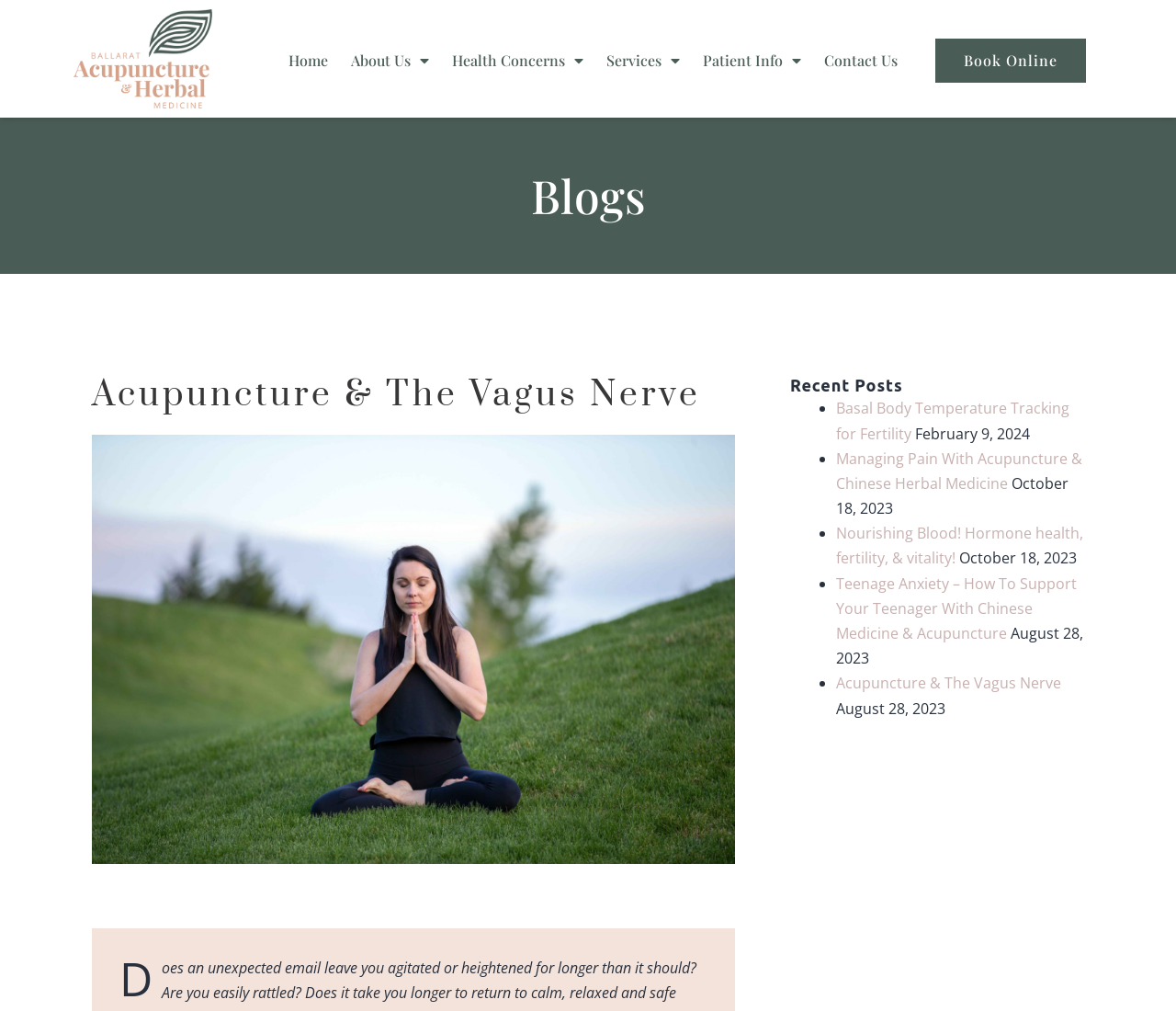Using the information shown in the image, answer the question with as much detail as possible: What is the button text in the top right corner?

I looked at the top right corner of the webpage and found a button with the text 'Book Online'.